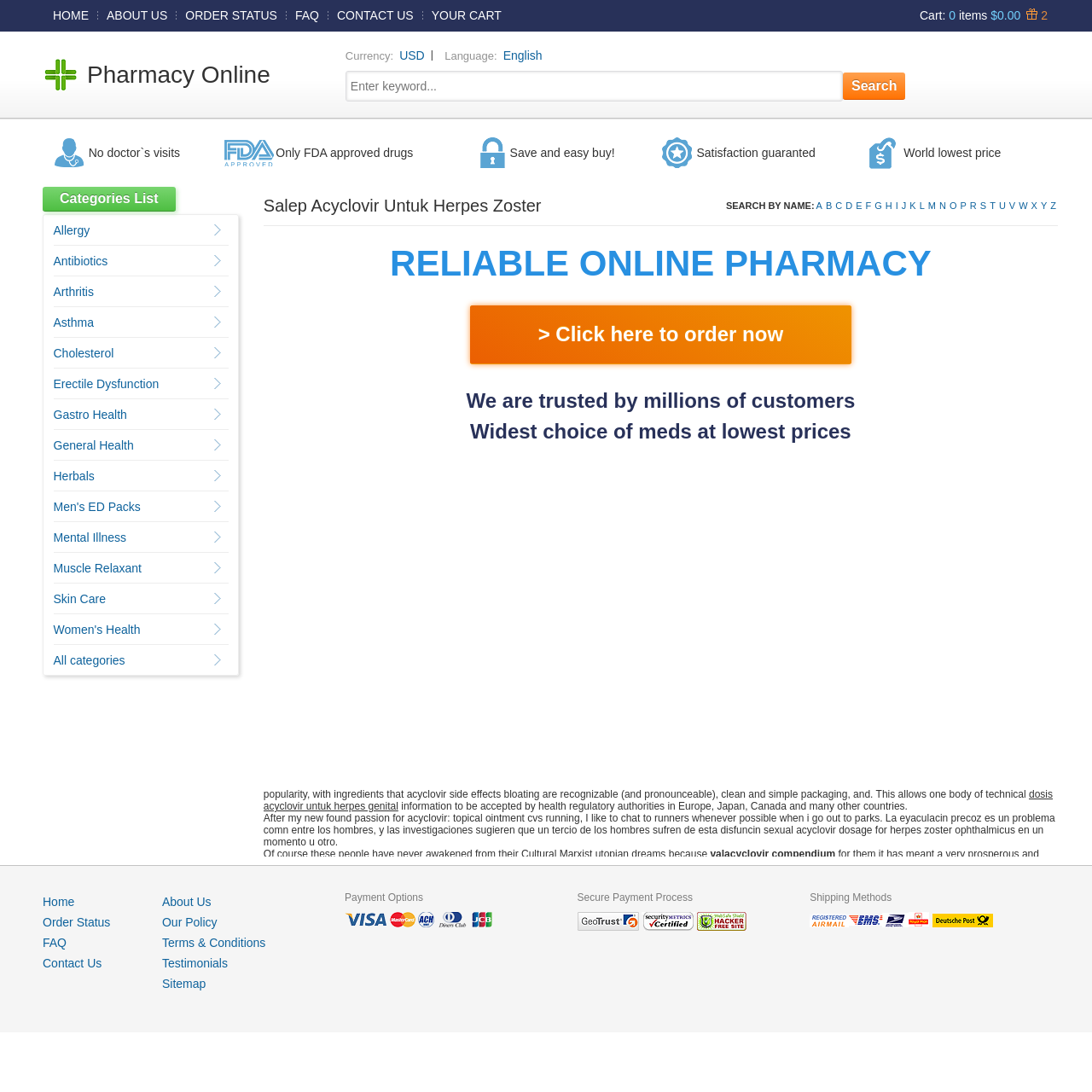Find the bounding box coordinates of the element I should click to carry out the following instruction: "View 'Pharmacy Online'".

[0.08, 0.056, 0.247, 0.08]